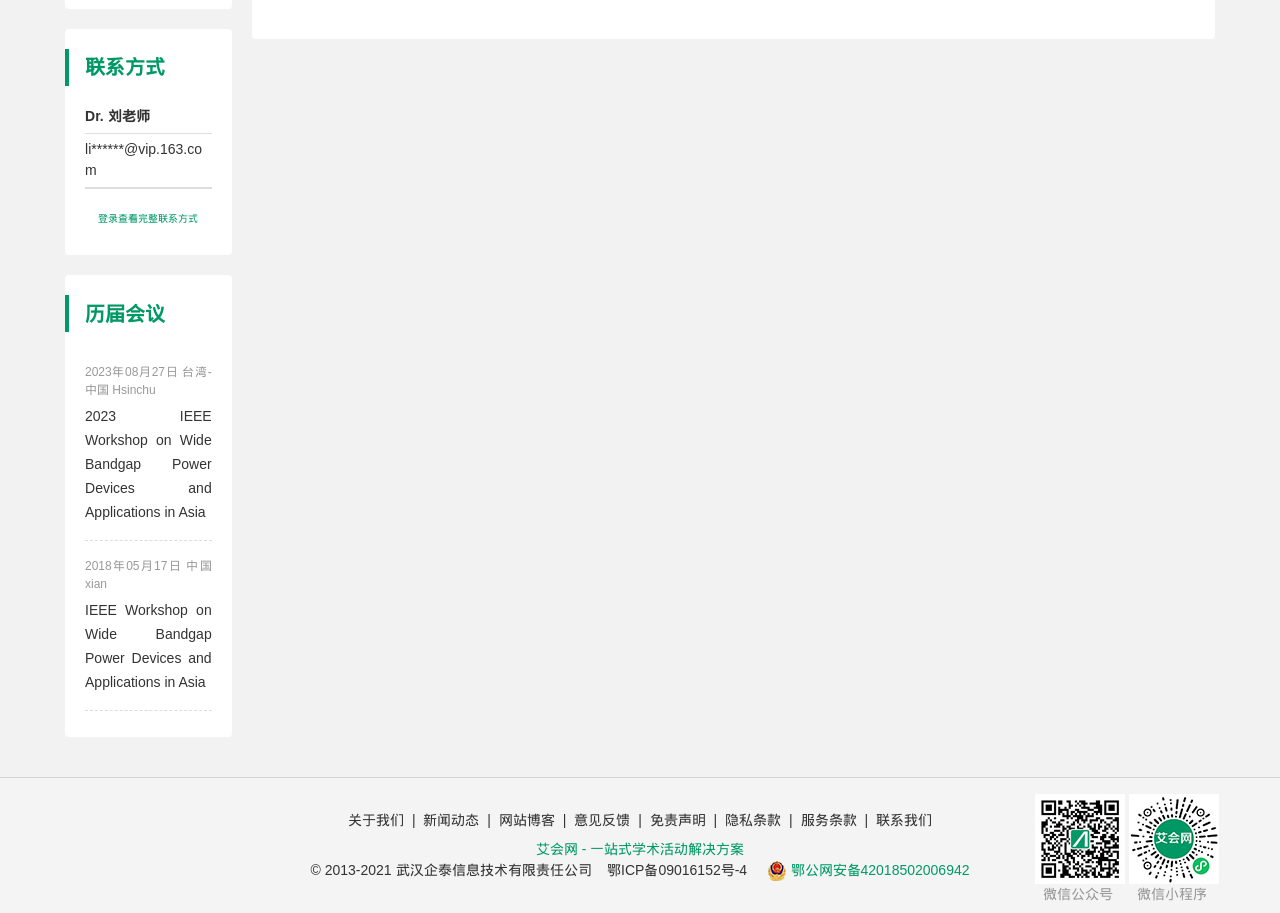Please identify the coordinates of the bounding box that should be clicked to fulfill this instruction: "Contact us".

[0.684, 0.887, 0.728, 0.91]